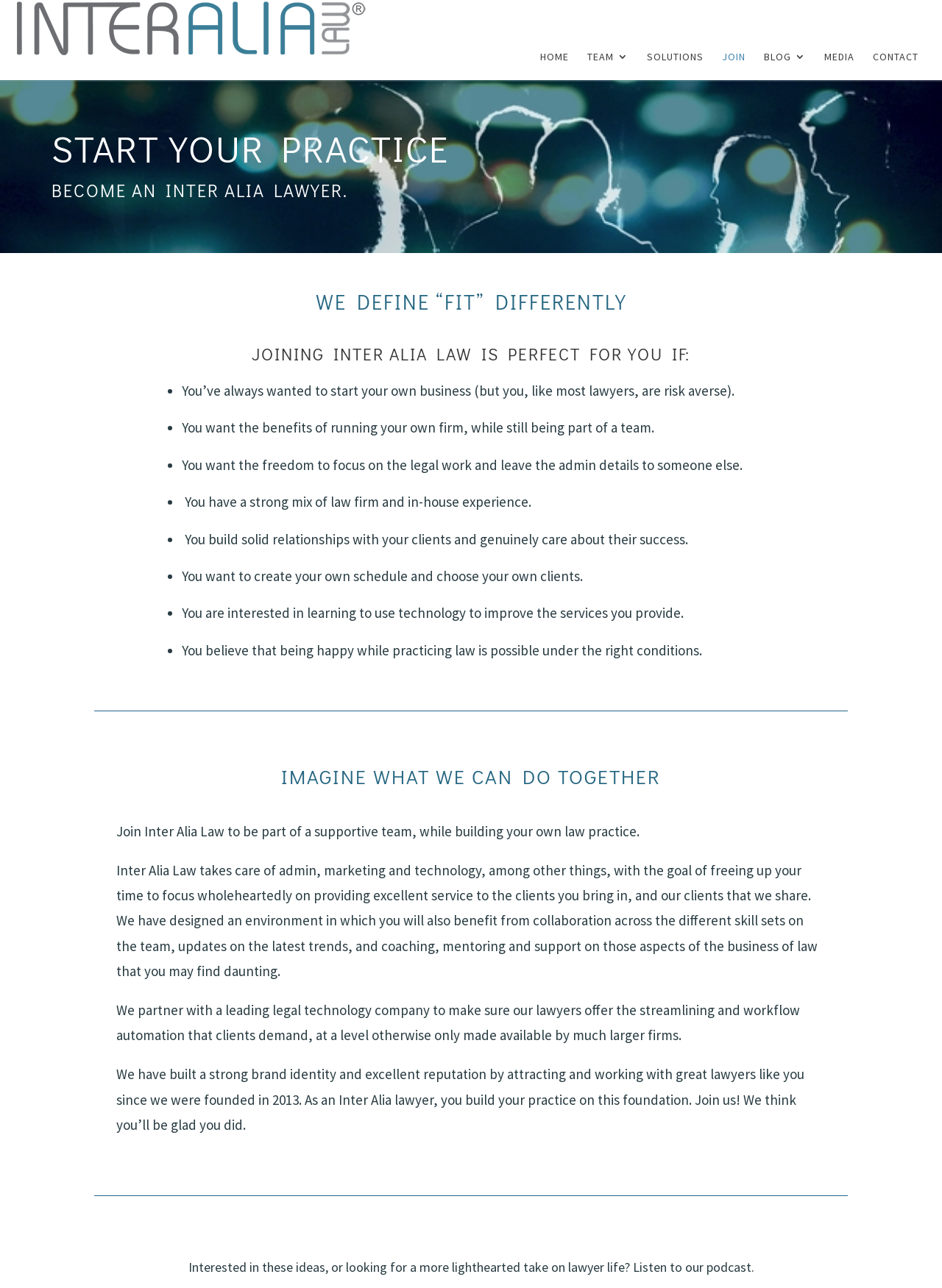Mark the bounding box of the element that matches the following description: "Home".

[0.573, 0.04, 0.604, 0.059]